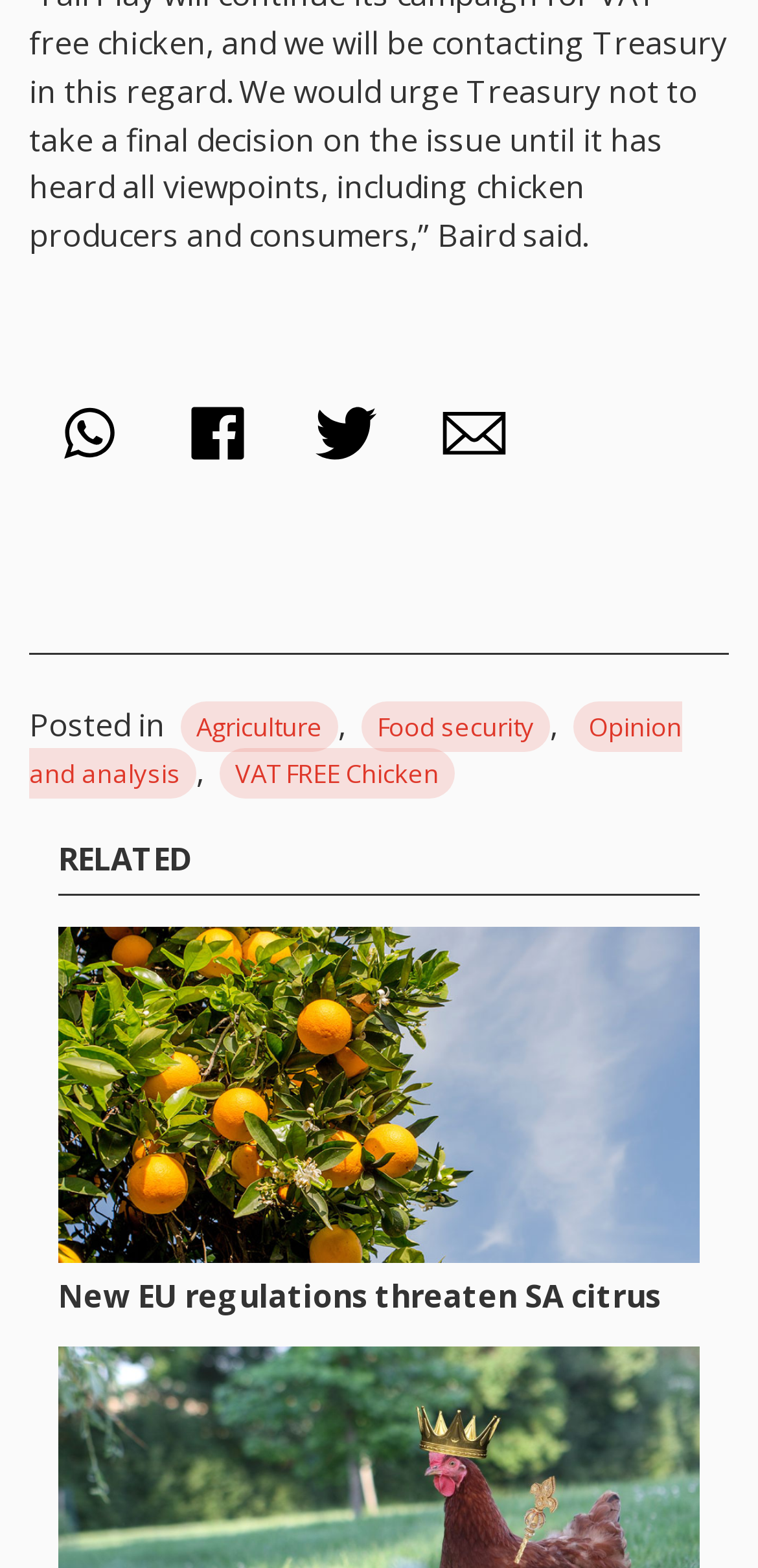Locate the bounding box coordinates of the clickable region necessary to complete the following instruction: "click on 'Send'". Provide the coordinates in the format of four float numbers between 0 and 1, i.e., [left, top, right, bottom].

None